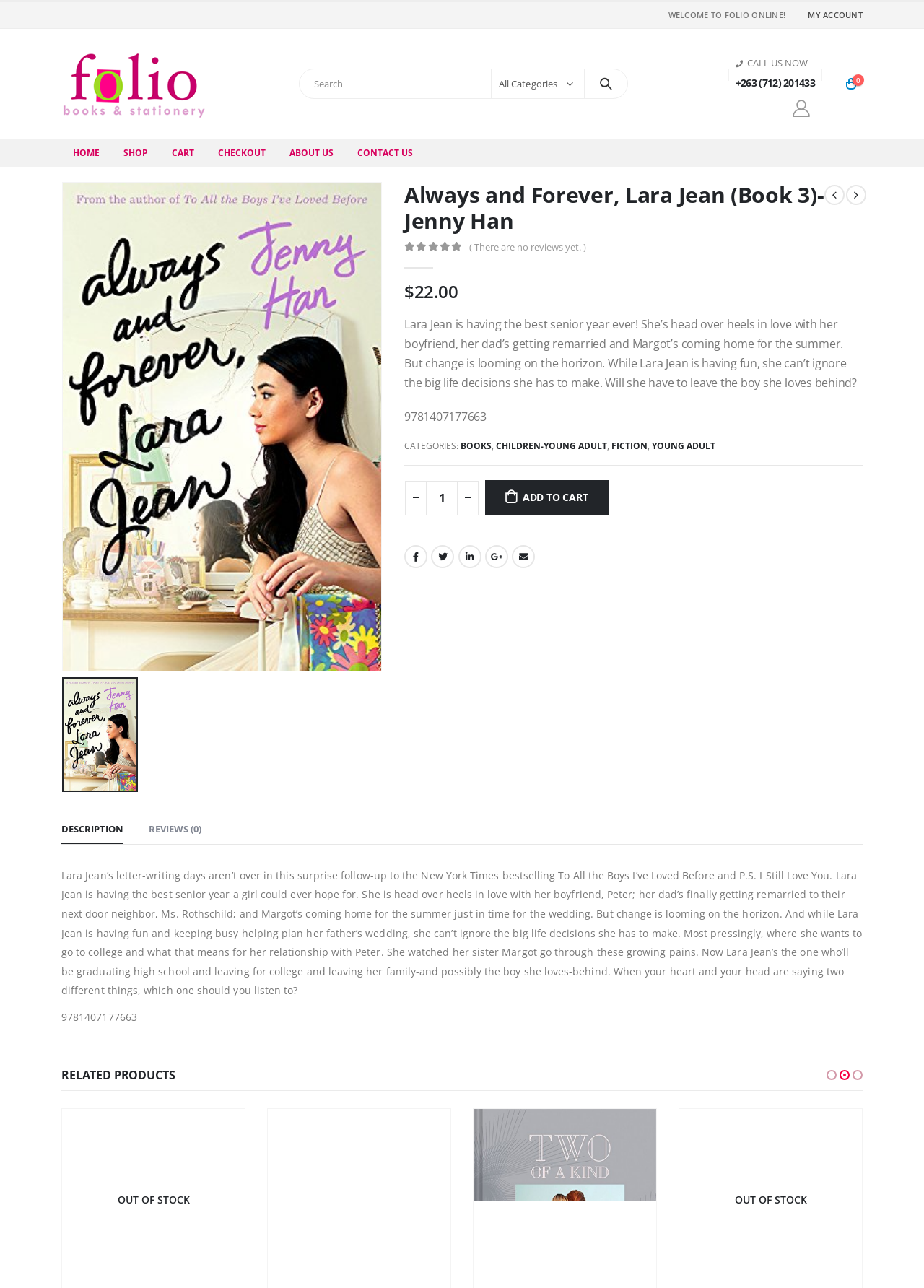Could you provide the bounding box coordinates for the portion of the screen to click to complete this instruction: "View the book description"?

[0.066, 0.633, 0.134, 0.655]